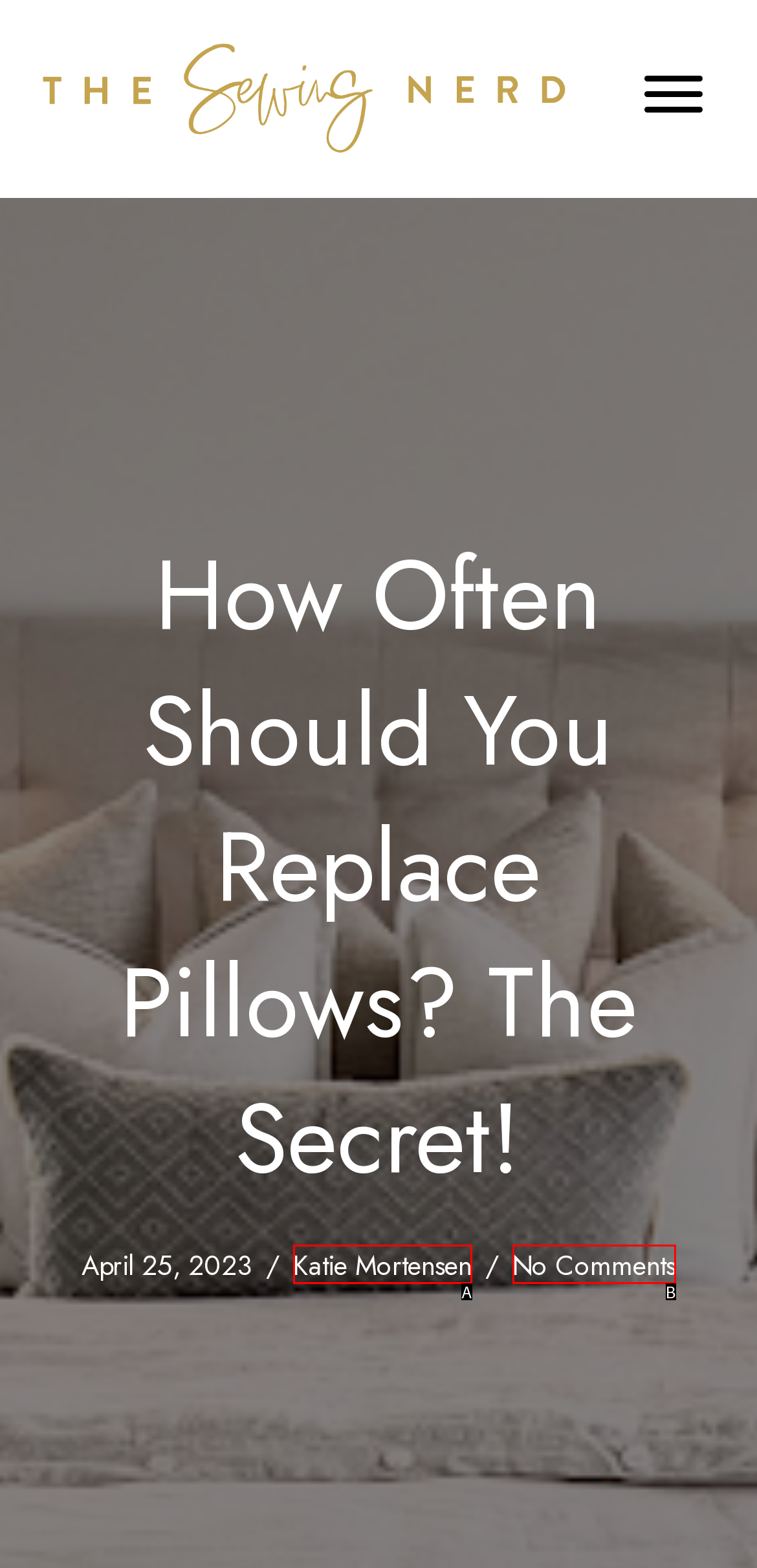Tell me which one HTML element best matches the description: Katie Mortensen
Answer with the option's letter from the given choices directly.

A